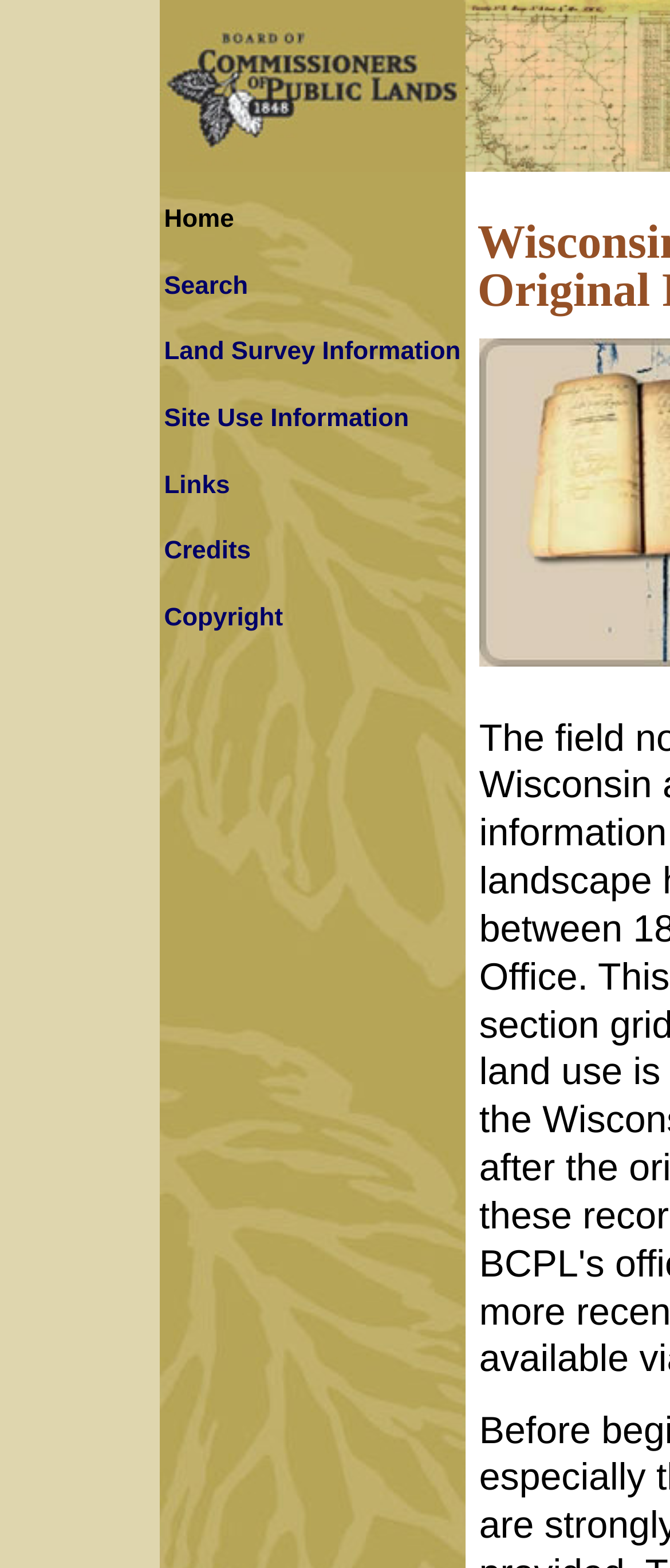What is the second navigation link?
Examine the image and provide an in-depth answer to the question.

I looked at the navigation menu and found that the second link is 'Search', which is located below the 'Home' link.